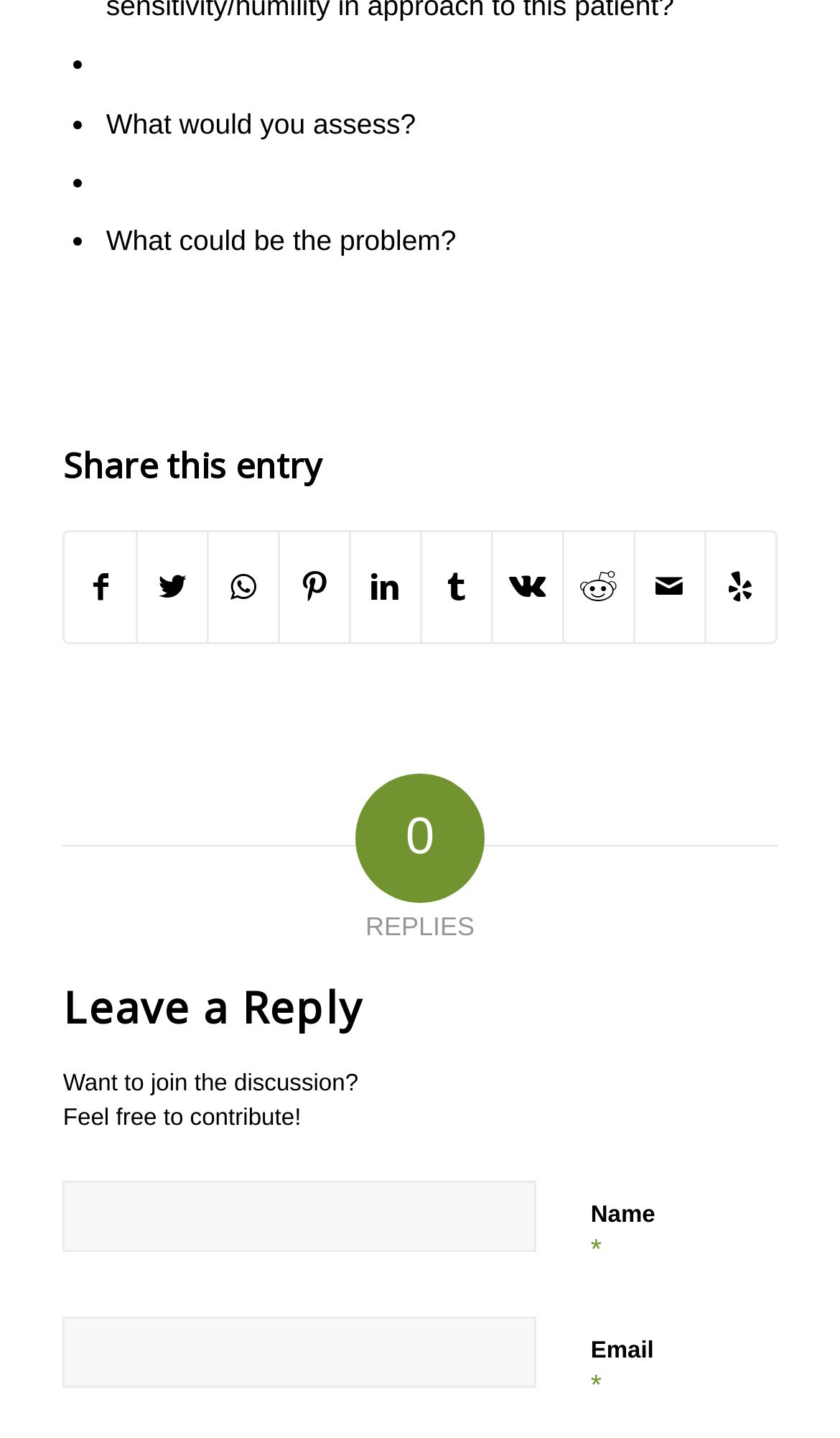Please identify the bounding box coordinates of the element I should click to complete this instruction: 'Leave a reply'. The coordinates should be given as four float numbers between 0 and 1, like this: [left, top, right, bottom].

[0.075, 0.685, 0.797, 0.718]